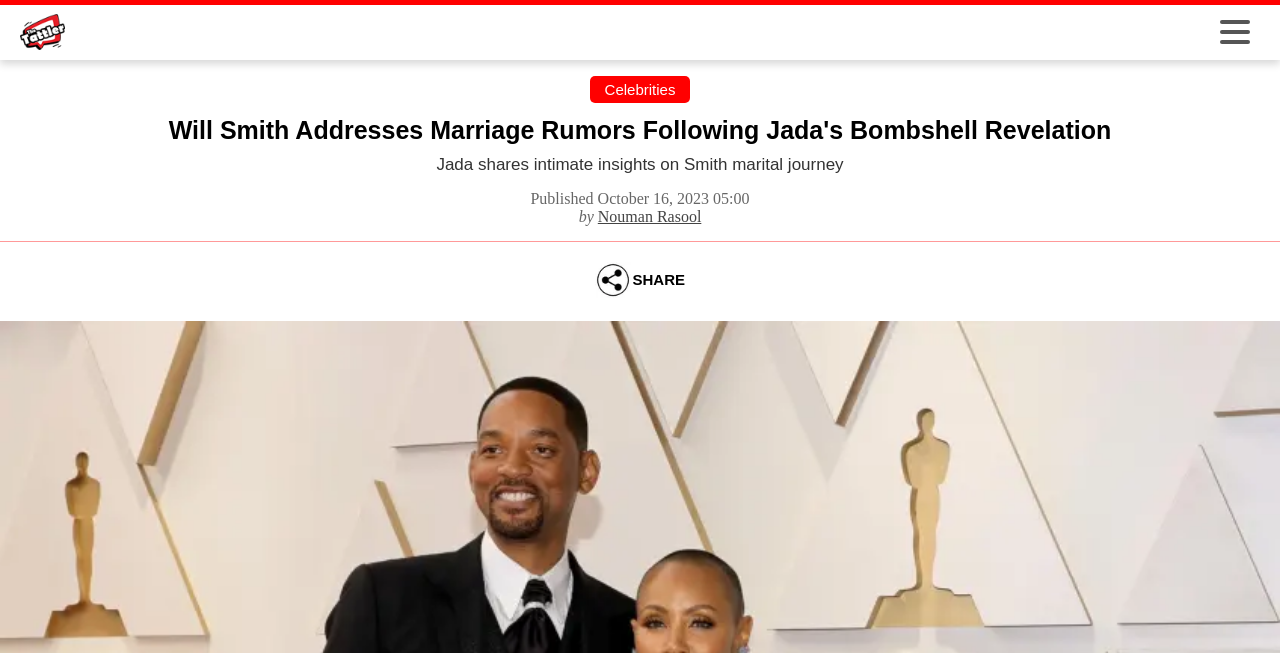Please answer the following question using a single word or phrase: 
What is the category of the article?

Celebrities